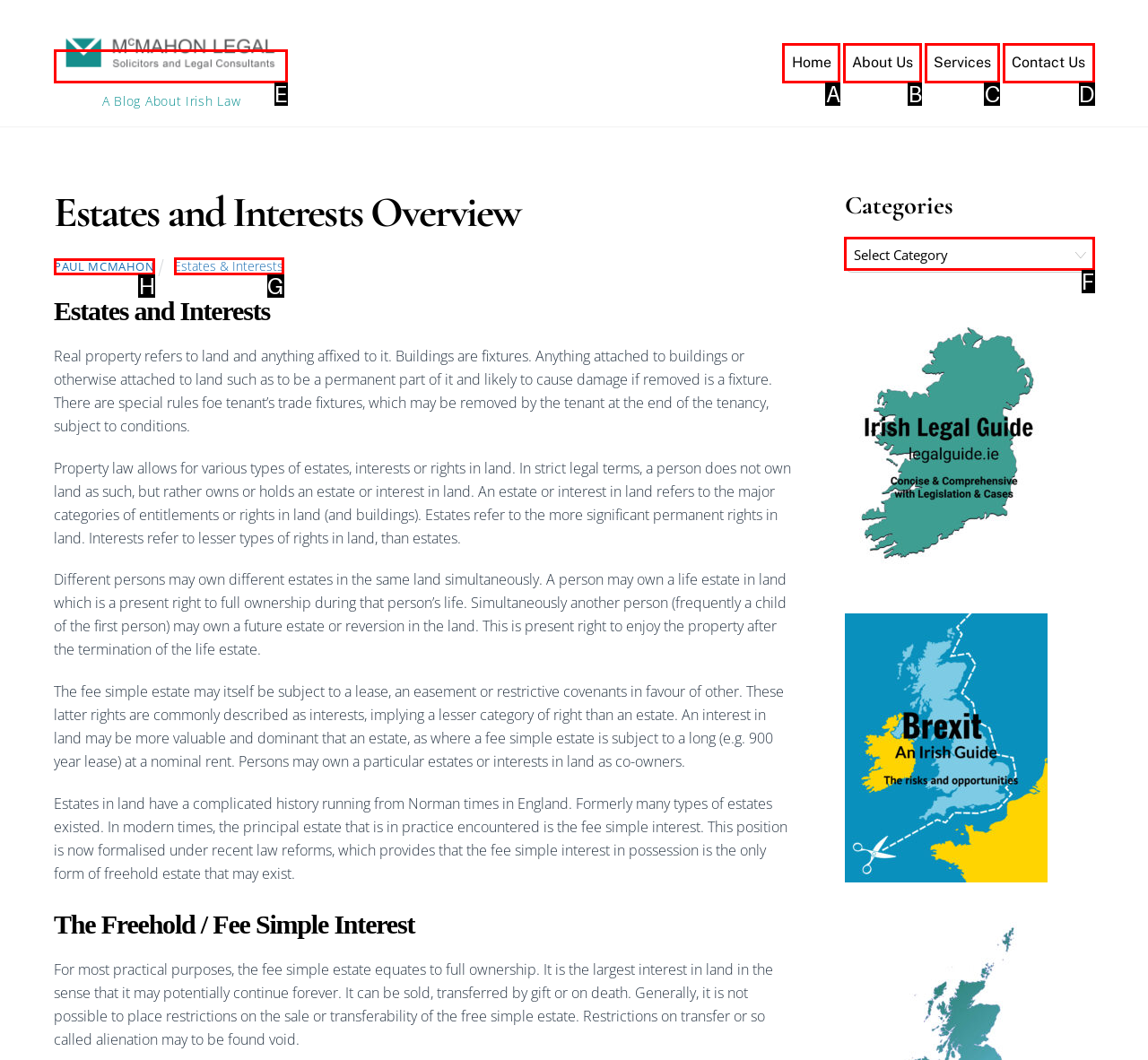To complete the instruction: Read full review of The End of October, which HTML element should be clicked?
Respond with the option's letter from the provided choices.

None